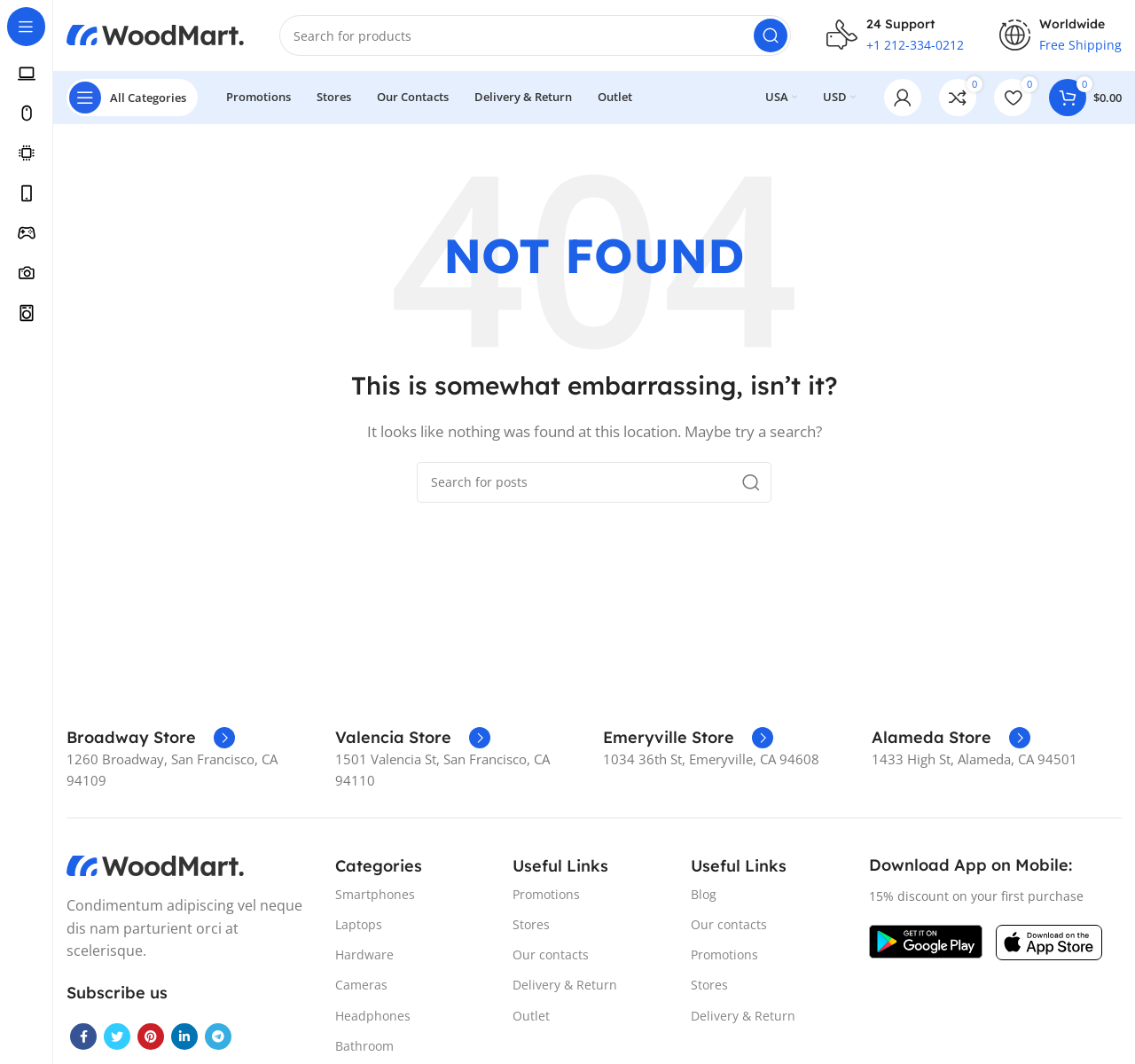Extract the main title from the webpage and generate its text.

This is somewhat embarrassing, isn’t it?